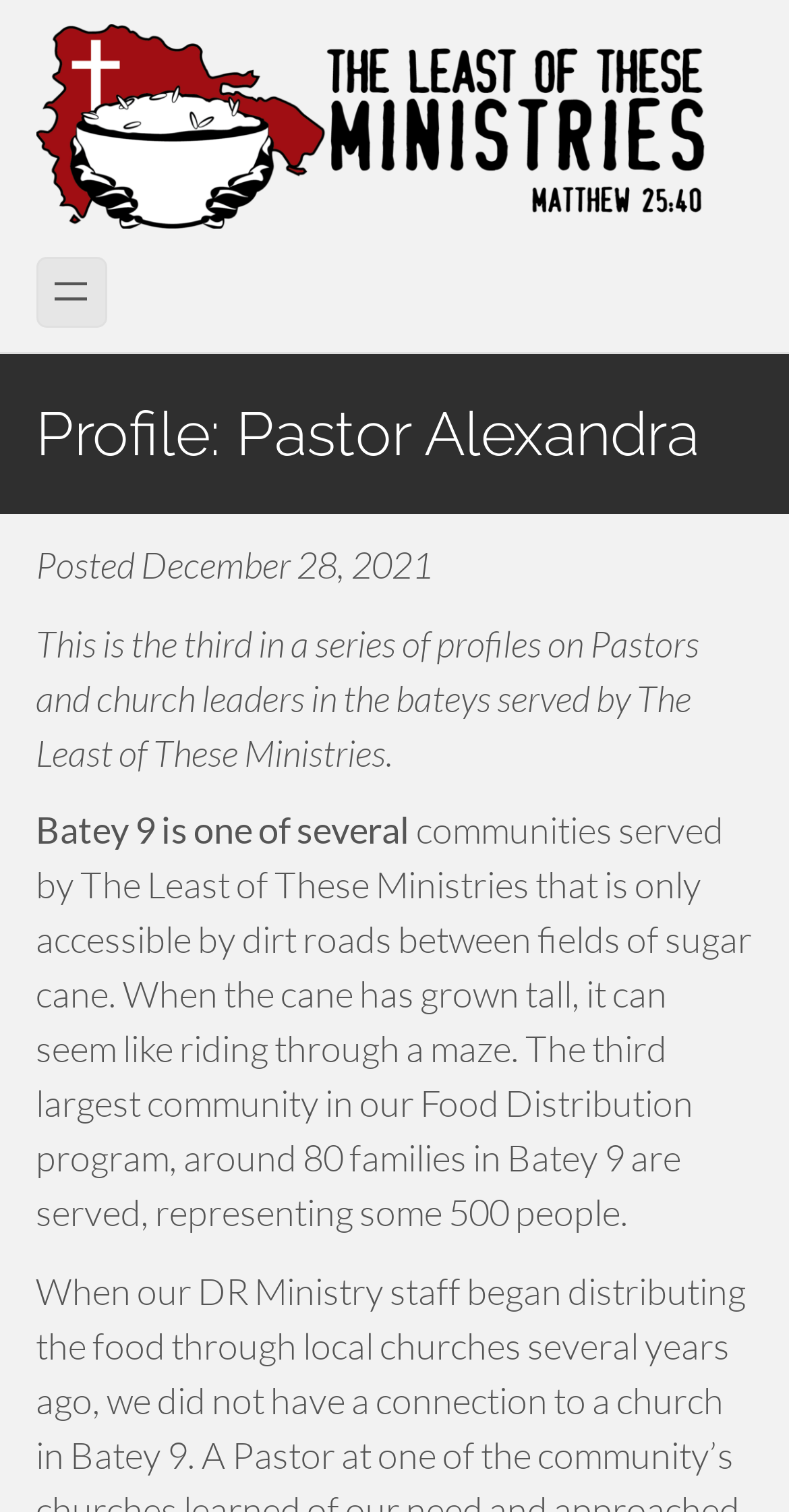What is the date of the post?
Based on the content of the image, thoroughly explain and answer the question.

The date of the post can be found in the StaticText element 'Posted December 28, 2021' which is a child of the HeaderAsNonLandmark element.